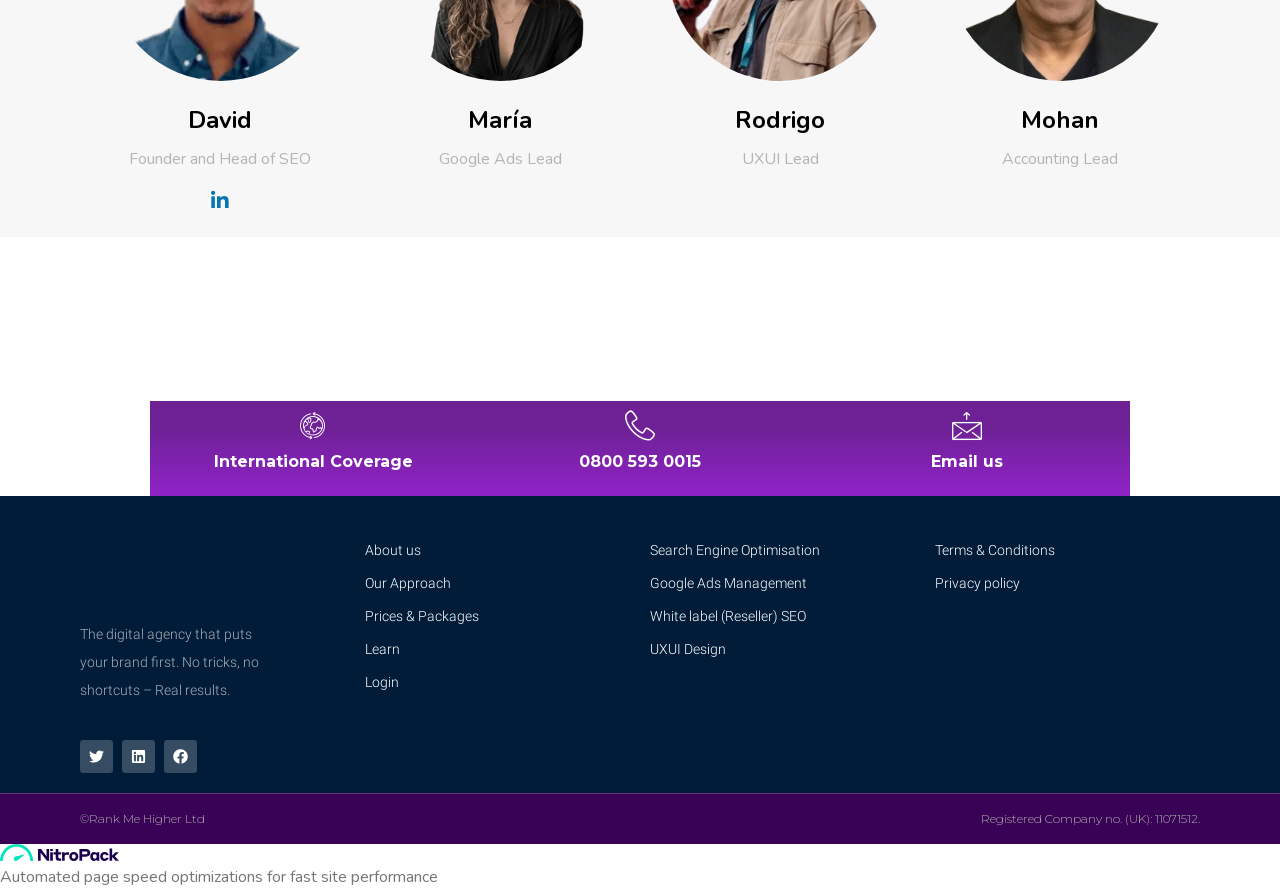Please identify the coordinates of the bounding box for the clickable region that will accomplish this instruction: "Click on the 'Email us' link".

[0.727, 0.509, 0.783, 0.53]